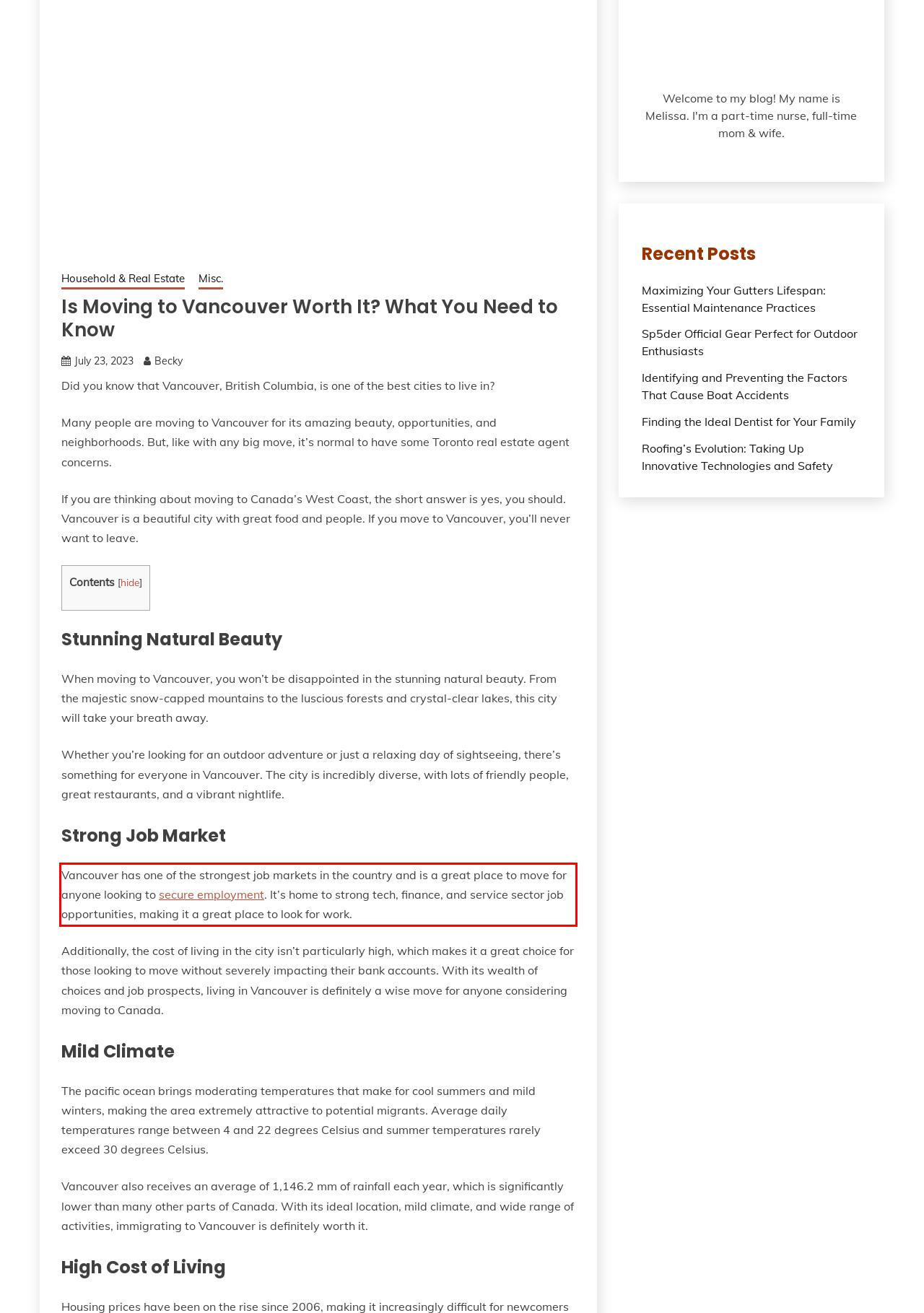Identify the text inside the red bounding box on the provided webpage screenshot by performing OCR.

Vancouver has one of the strongest job markets in the country and is a great place to move for anyone looking to secure employment. It’s home to strong tech, finance, and service sector job opportunities, making it a great place to look for work.